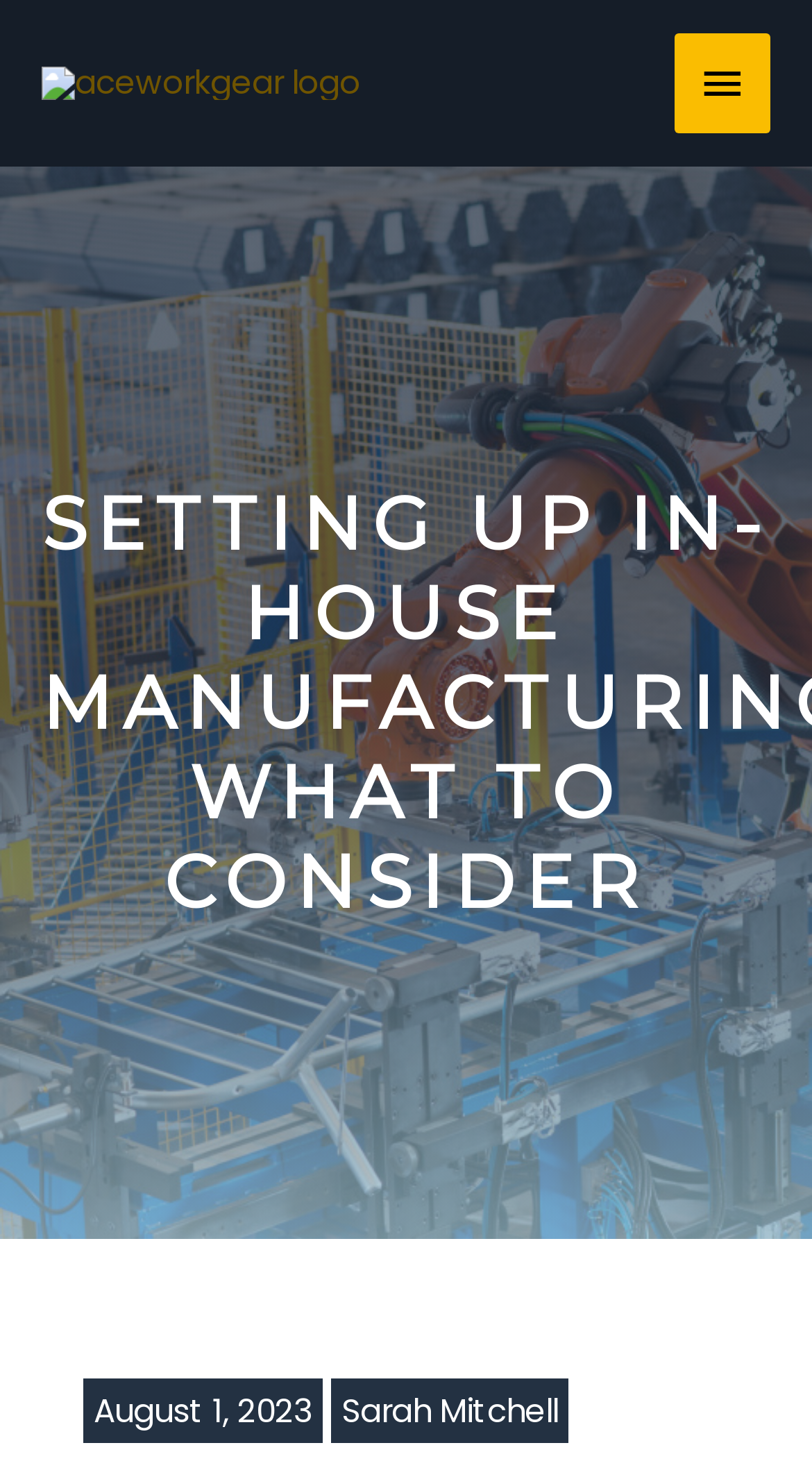Using the description "Accept All", locate and provide the bounding box of the UI element.

None